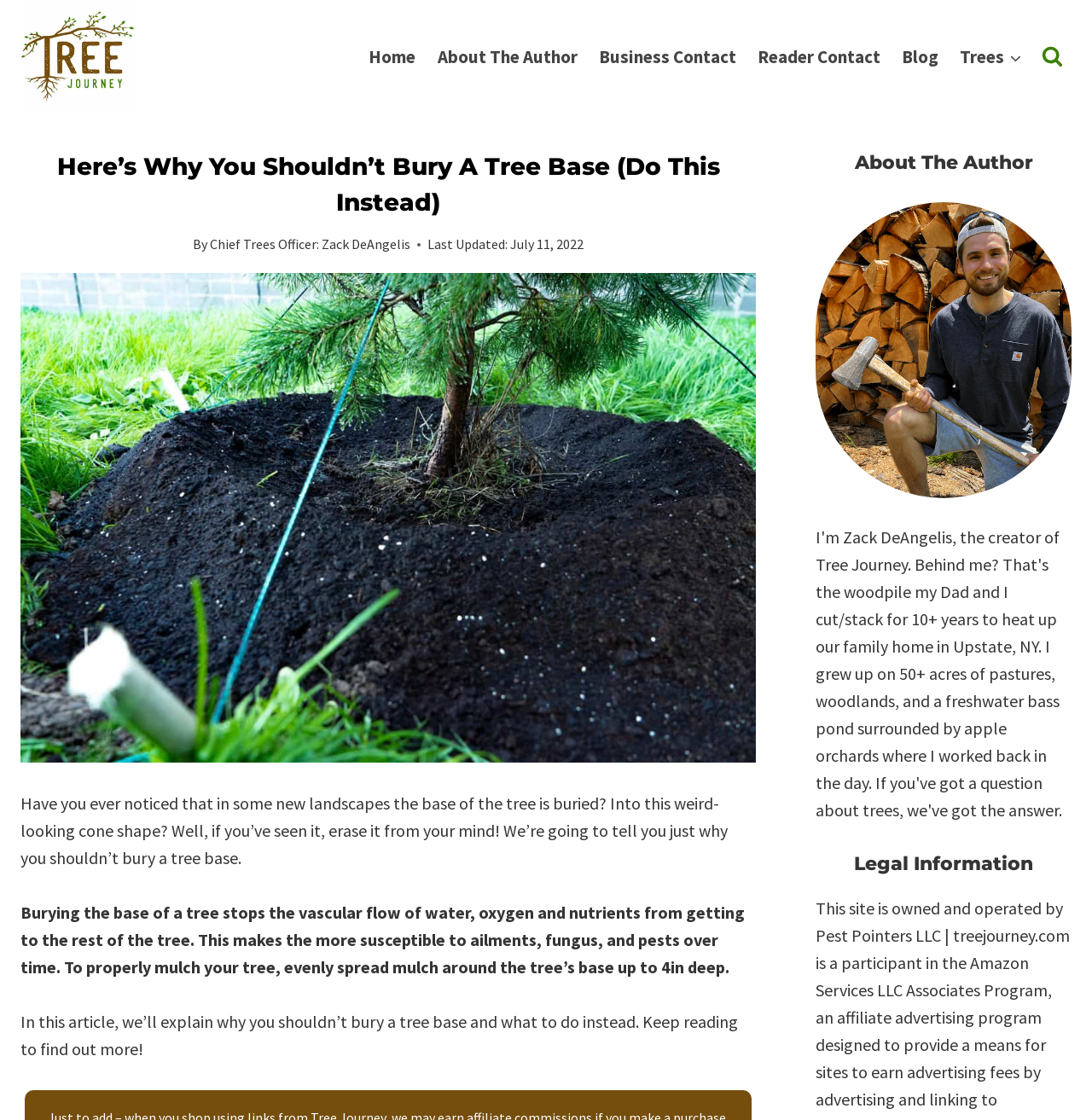Determine the bounding box coordinates (top-left x, top-left y, bottom-right x, bottom-right y) of the UI element described in the following text: About The Author

[0.391, 0.029, 0.538, 0.073]